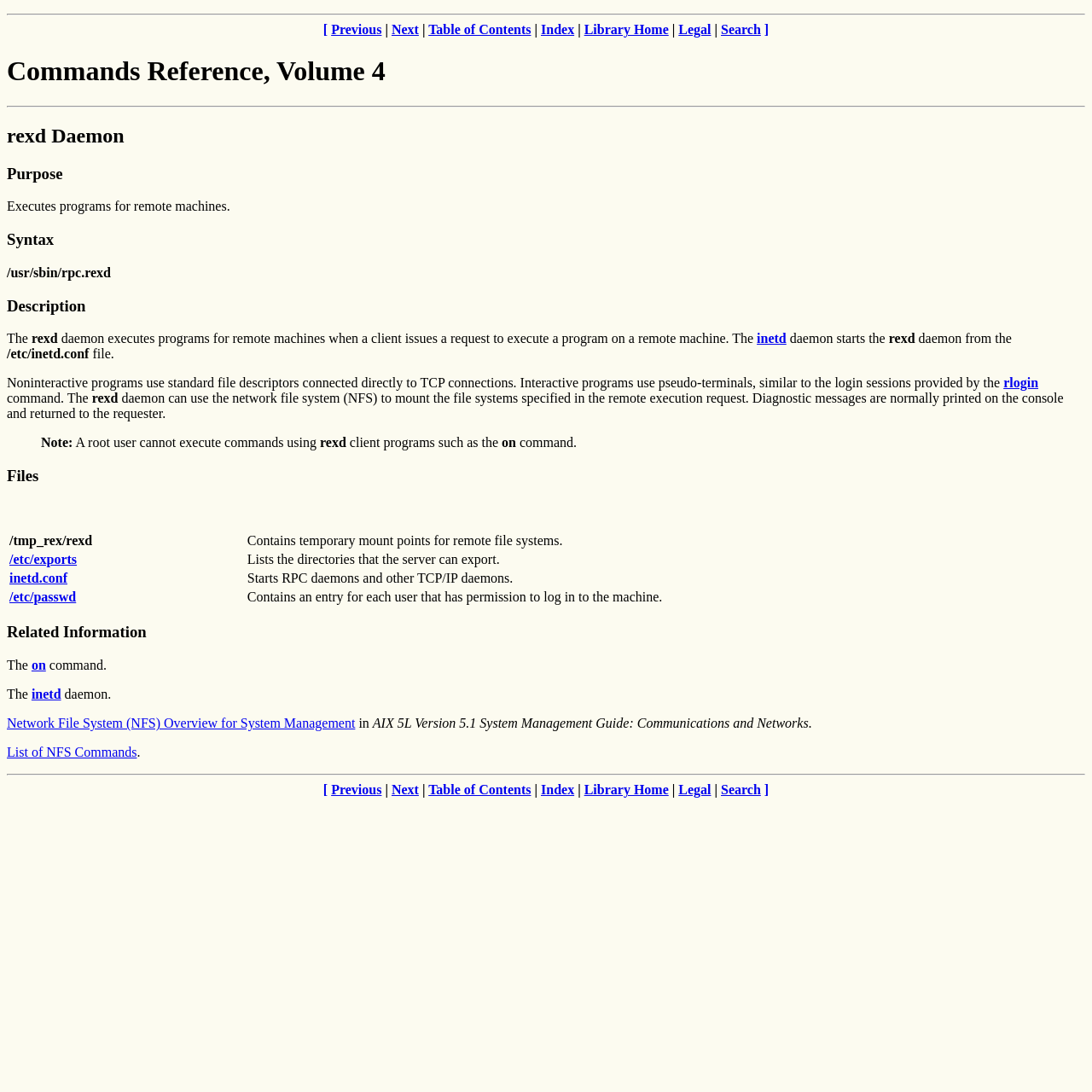Using floating point numbers between 0 and 1, provide the bounding box coordinates in the format (top-left x, top-left y, bottom-right x, bottom-right y). Locate the UI element described here: Table of Contents

[0.392, 0.02, 0.486, 0.034]